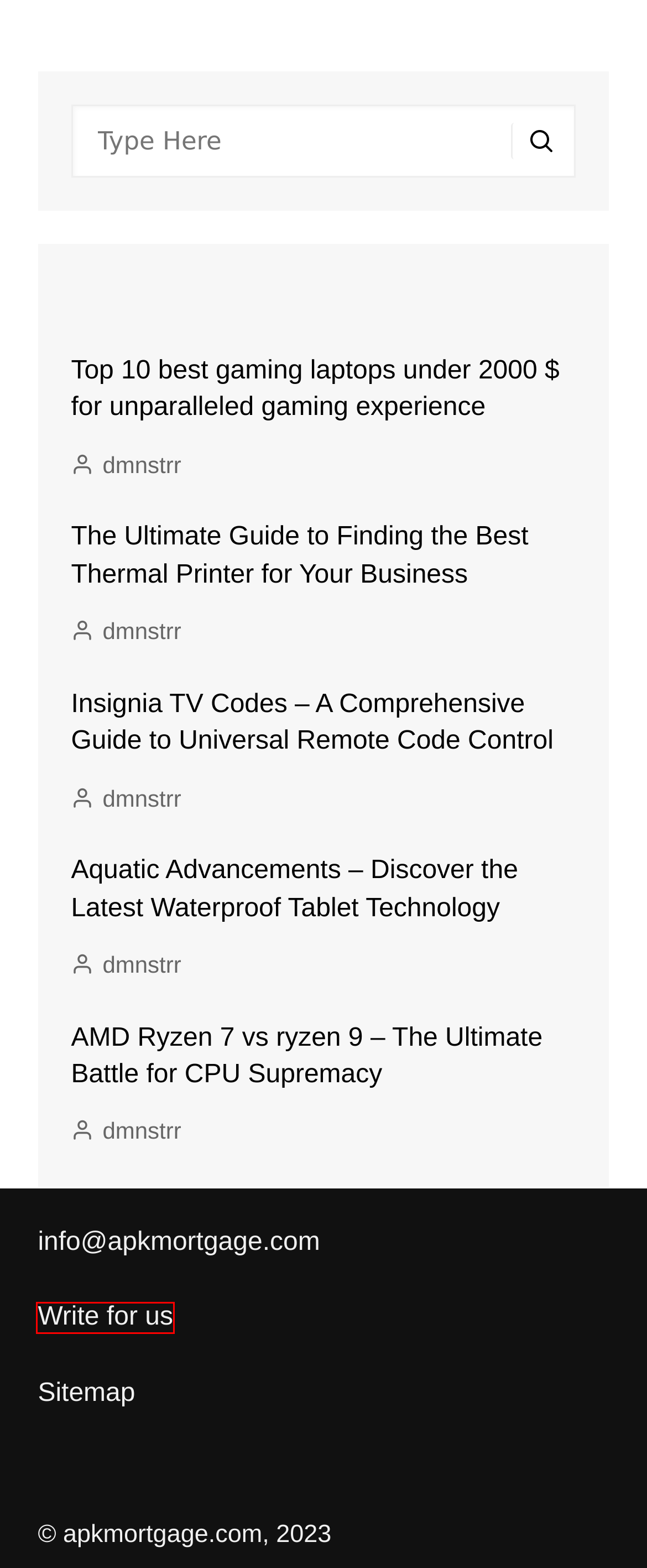Inspect the screenshot of a webpage with a red rectangle bounding box. Identify the webpage description that best corresponds to the new webpage after clicking the element inside the bounding box. Here are the candidates:
A. Best Gaming Laptops Under 2000 $ : Gaming on a Budget
B. Top Waterproof Tablets | Stay Connected Anywhere, Even in Water
C. dmnstrr - apkmortgage.com
D. Top 10 Best Thermal Printers for Efficient Printing
E. Sitemap - apkmortgage.com
F. Insignia TV Codes: How to Program Your Universal Remote Code
G. AMD Ryzen 7 vs Ryzen 9: Which Processor Is Right for You?
H. Become a Guest Author and Write for Us - apkmortgage.com

H